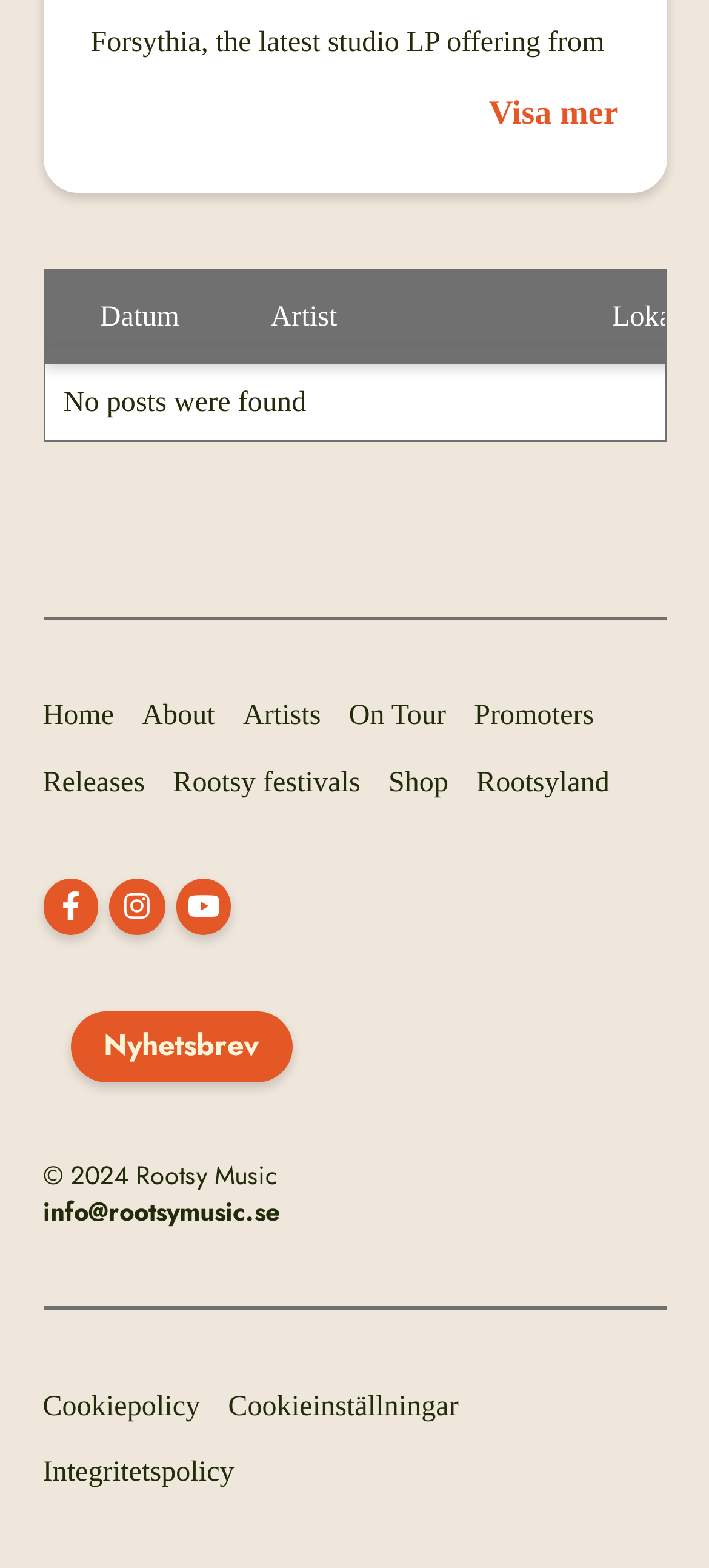Locate the bounding box coordinates of the area where you should click to accomplish the instruction: "Click on the 'Cookiepolicy' link".

[0.06, 0.887, 0.282, 0.907]